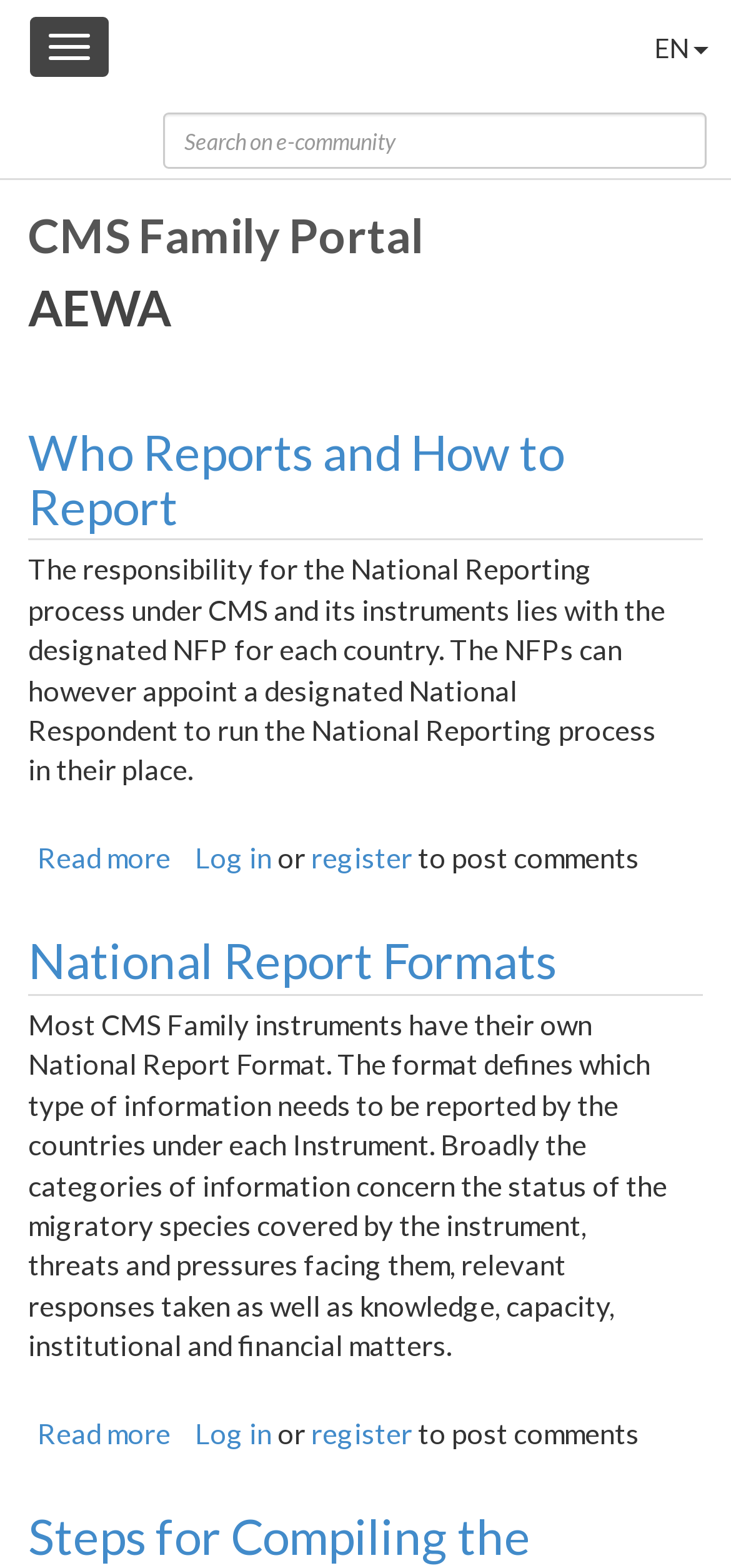Please find the bounding box coordinates for the clickable element needed to perform this instruction: "Toggle navigation".

[0.038, 0.01, 0.151, 0.05]